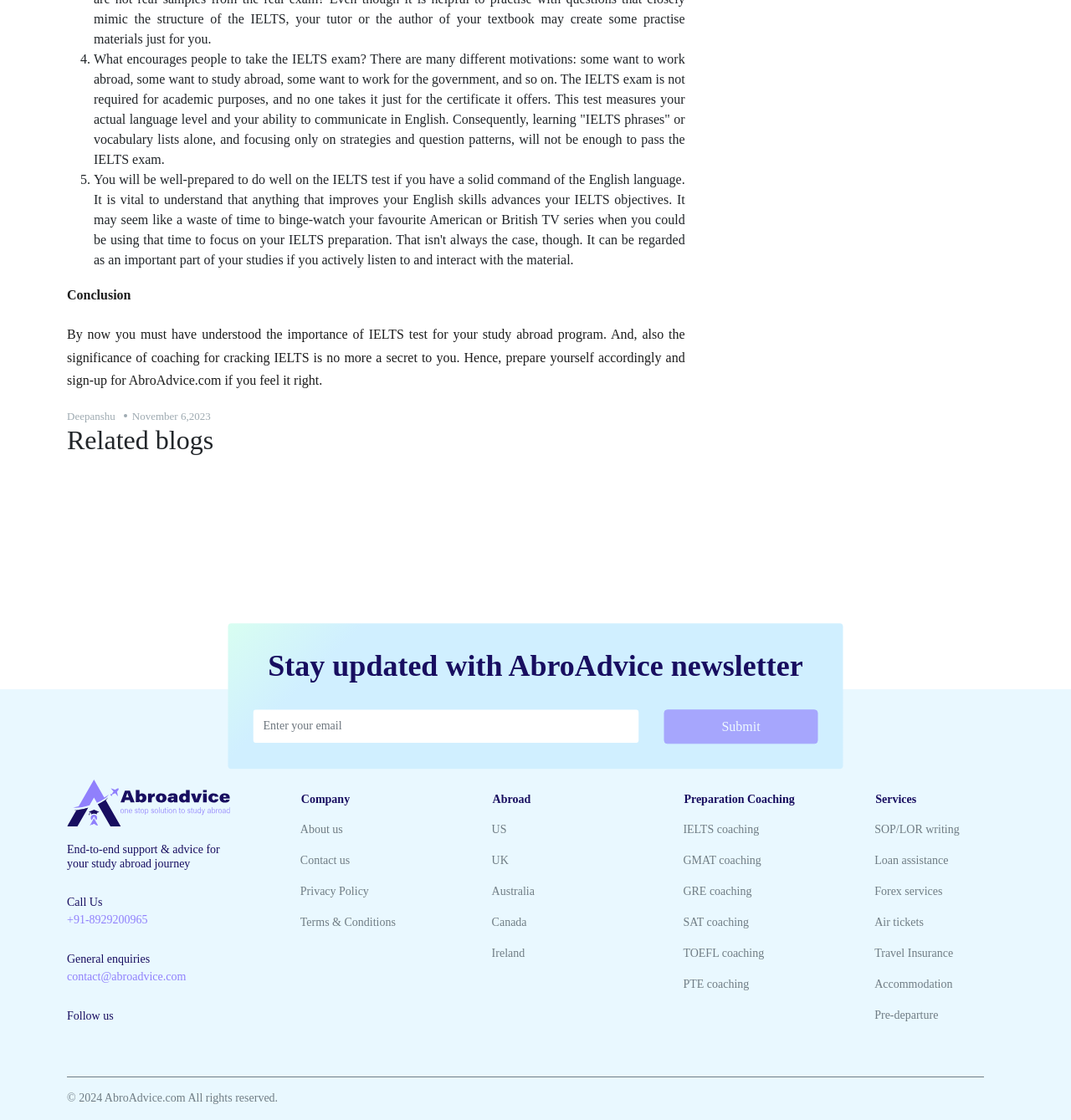Locate the bounding box coordinates of the area to click to fulfill this instruction: "Enter email address". The bounding box should be presented as four float numbers between 0 and 1, in the order [left, top, right, bottom].

[0.236, 0.416, 0.596, 0.446]